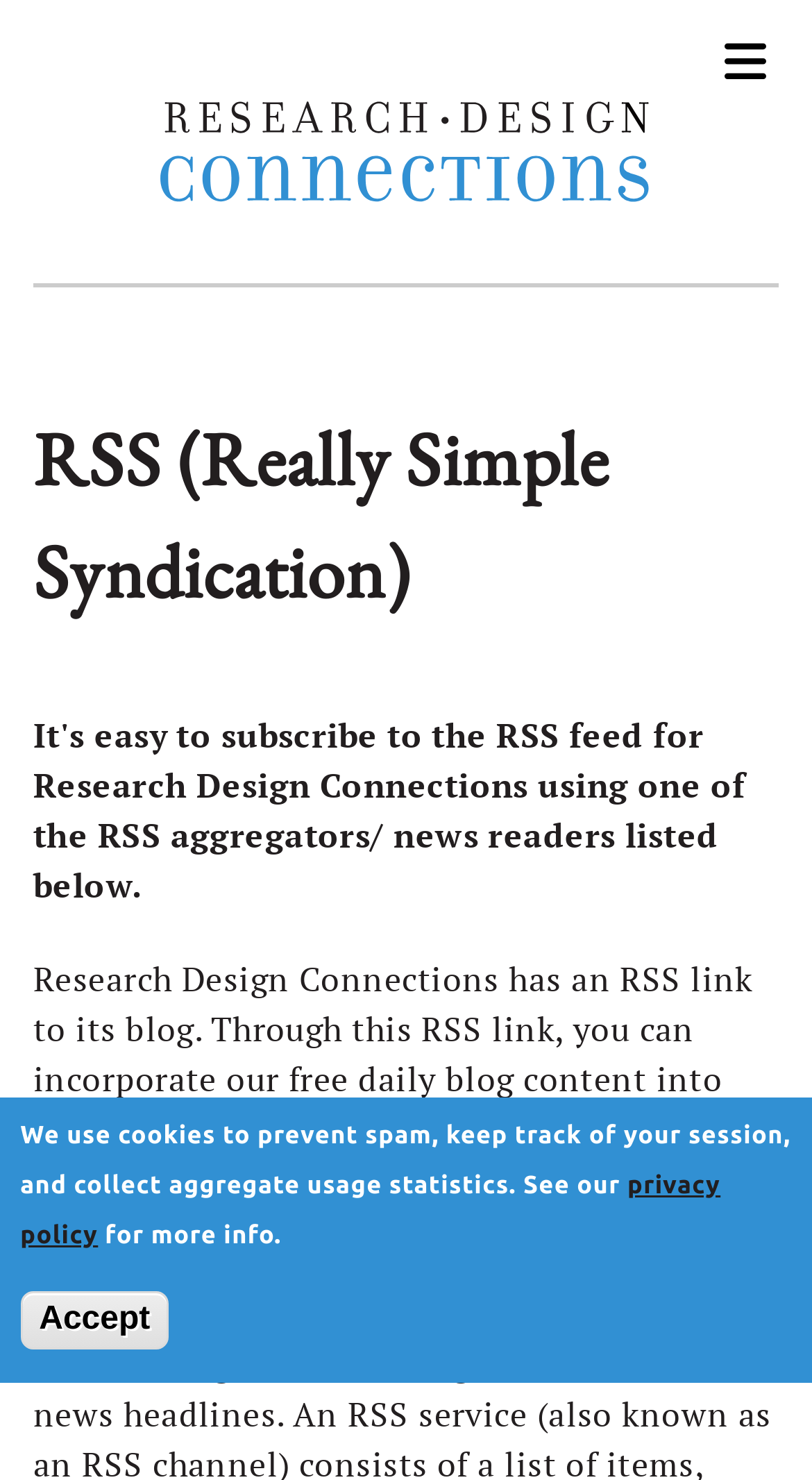Determine the bounding box coordinates in the format (top-left x, top-left y, bottom-right x, bottom-right y). Ensure all values are floating point numbers between 0 and 1. Identify the bounding box of the UI element described by: Accept

[0.025, 0.872, 0.208, 0.912]